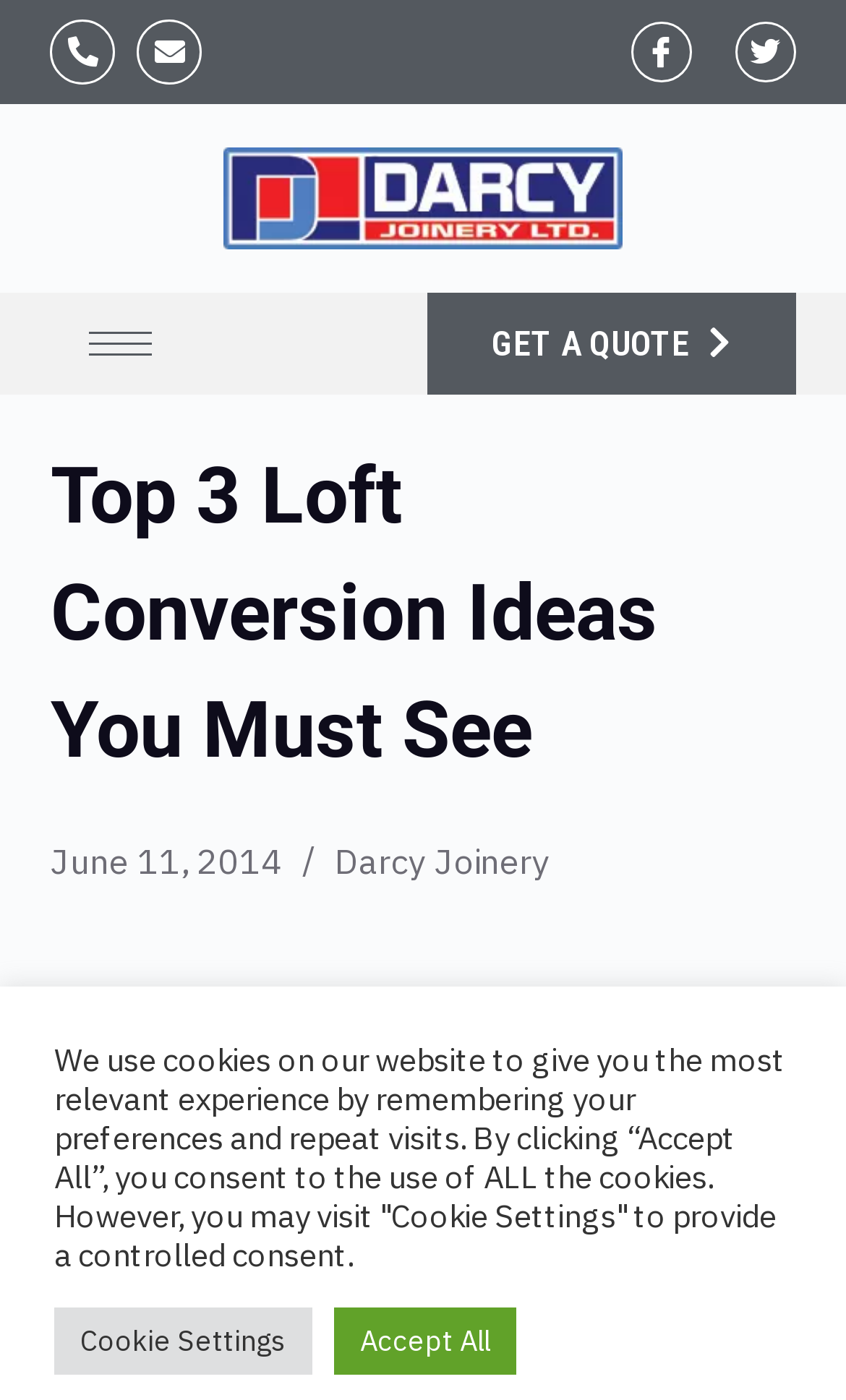What is the logo of the company?
From the details in the image, answer the question comprehensively.

The logo of the company can be found at the top of the webpage, and it is an image with the text 'darcy joinery logo'.